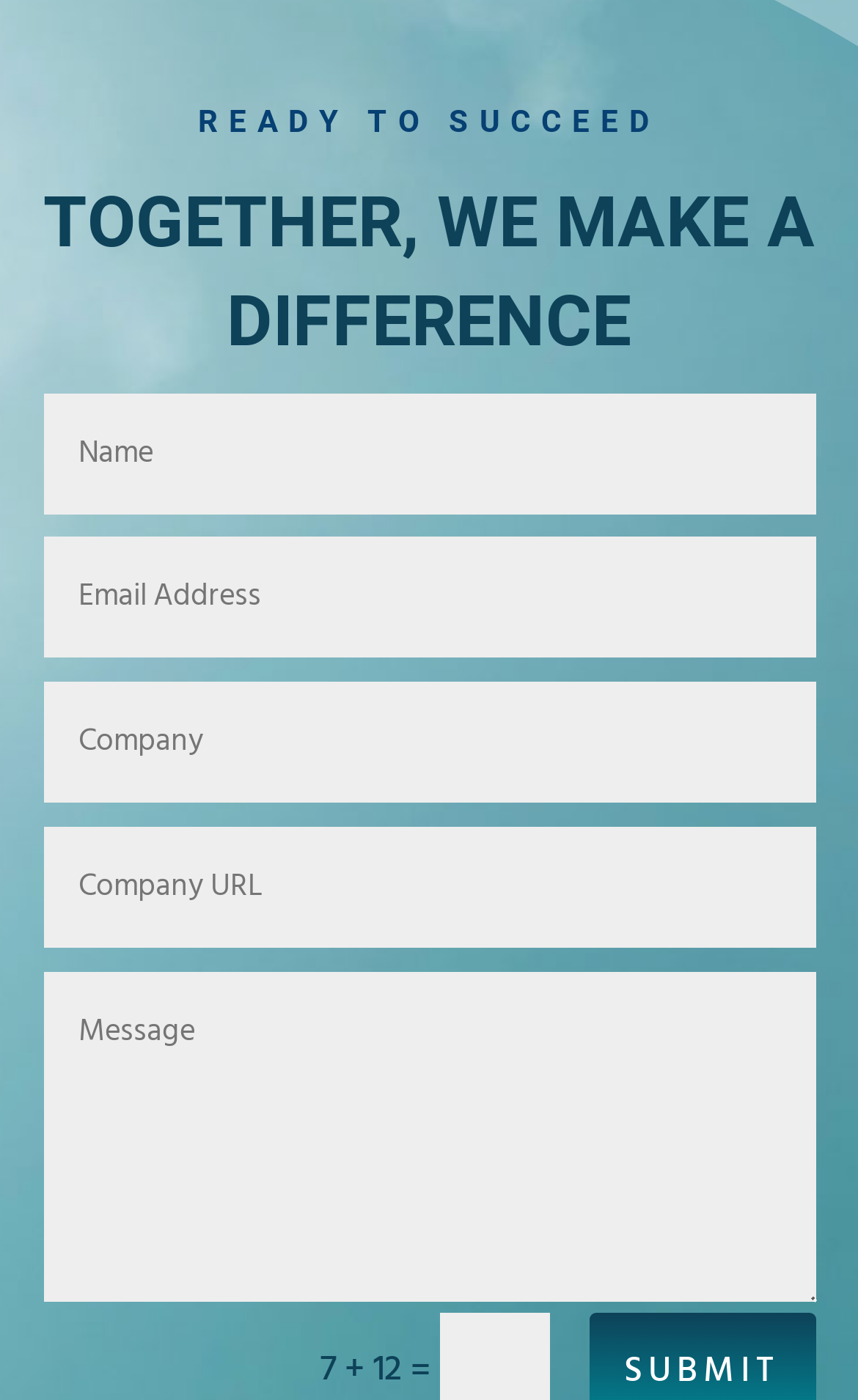Answer the following in one word or a short phrase: 
What is the width of the heading 'READY TO SUCCEED'?

Full width